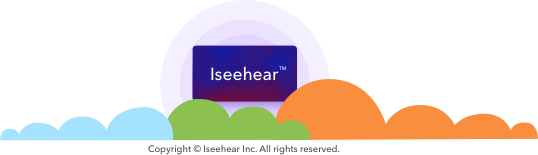Use the details in the image to answer the question thoroughly: 
What colors are used in the stylized clouds?

The caption describes the backdrop of the image as a colorful backdrop of stylized clouds in shades of blue, green, yellow, and orange, which suggests that these four colors are used in the design.